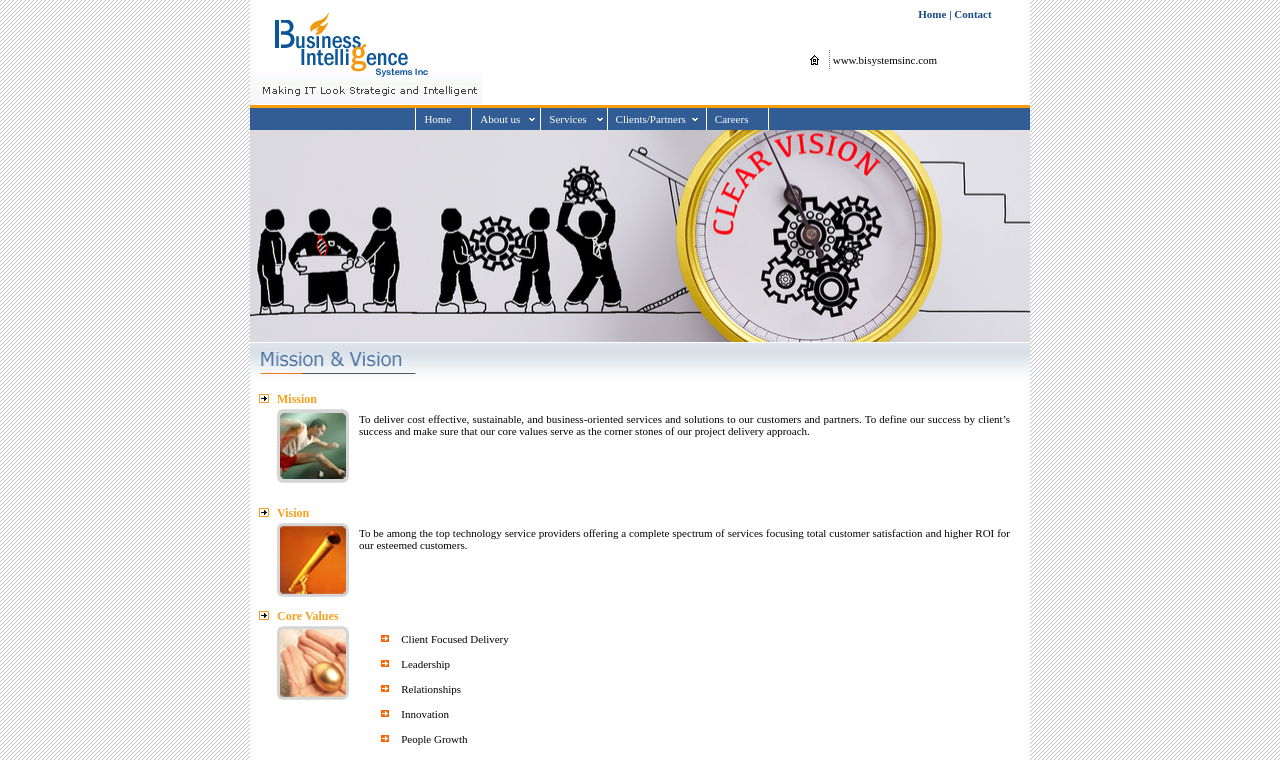Locate the bounding box coordinates of the element that needs to be clicked to carry out the instruction: "Check the company's Mission". The coordinates should be given as four float numbers ranging from 0 to 1, i.e., [left, top, right, bottom].

[0.195, 0.516, 0.805, 0.536]